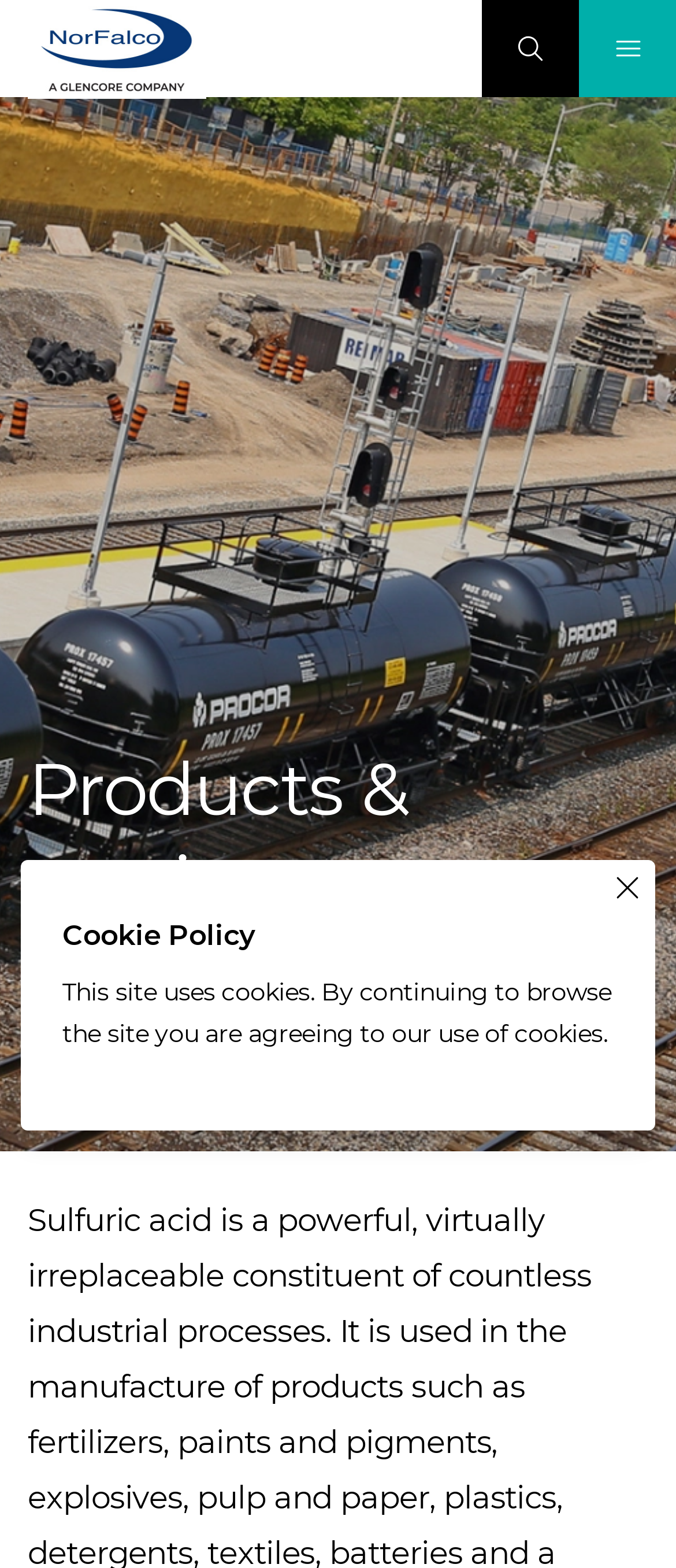What is the purpose of the website?
Please provide a single word or phrase as your answer based on the image.

Products & services